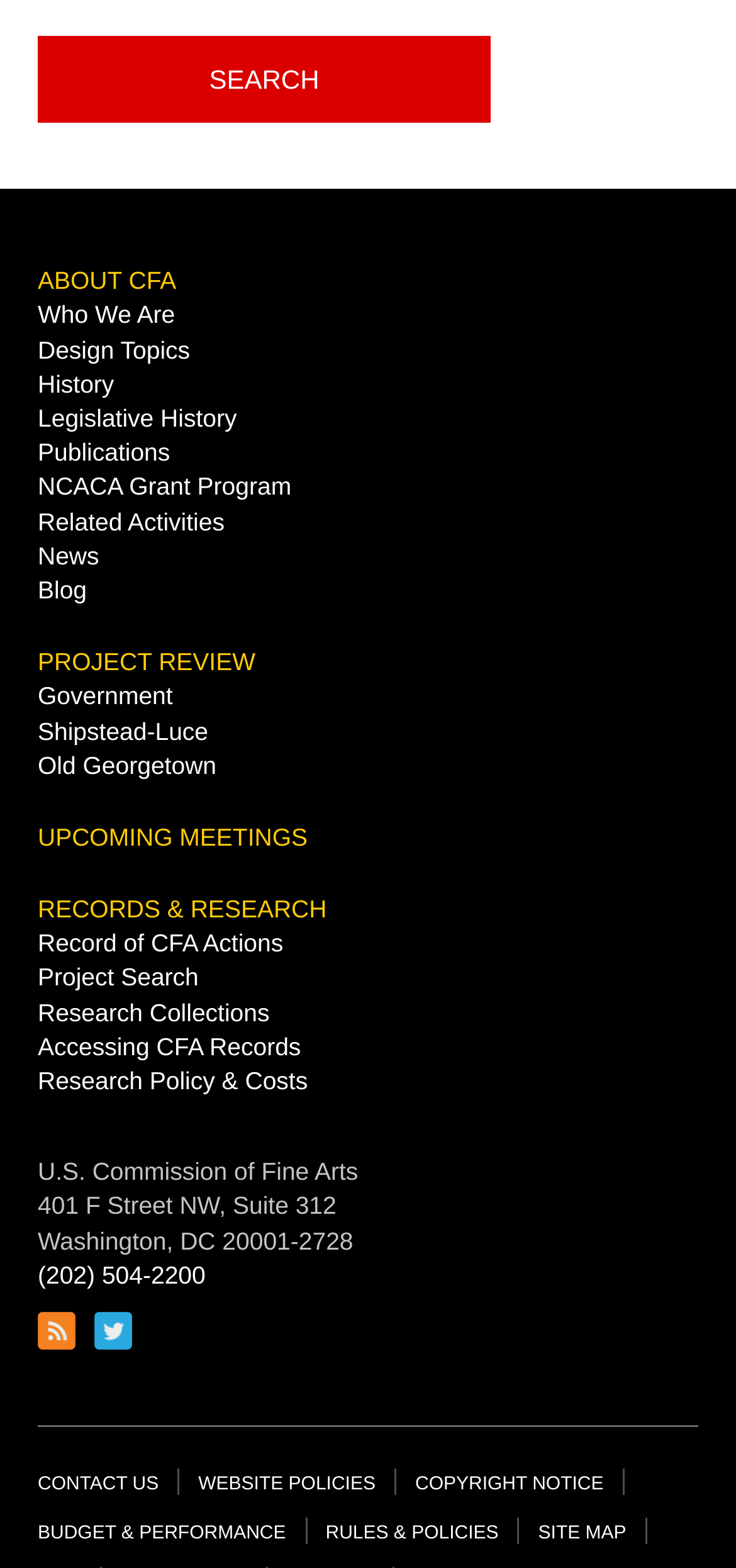How many social media links are there in the footer?
Using the image as a reference, give a one-word or short phrase answer.

2